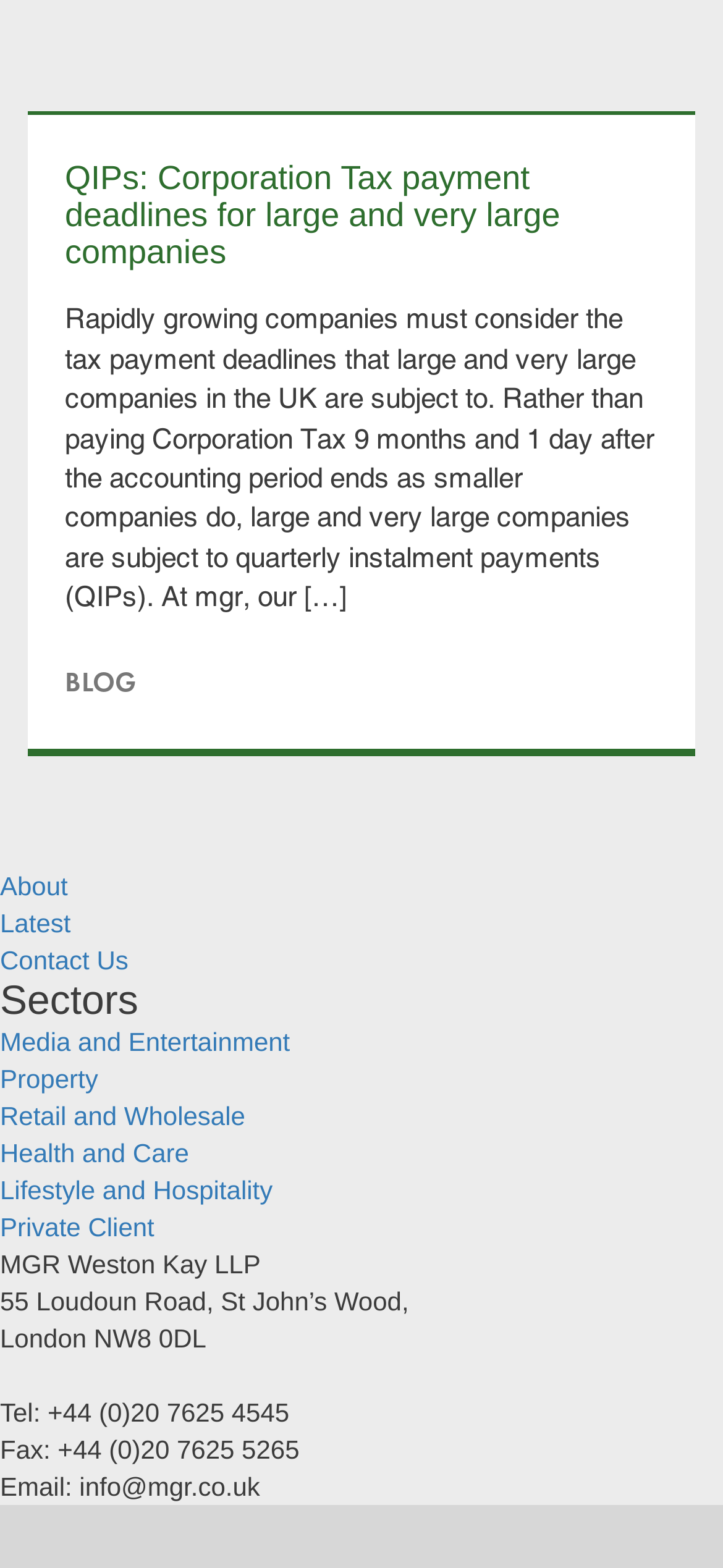Using the webpage screenshot and the element description Toutes les idées, determine the bounding box coordinates. Specify the coordinates in the format (top-left x, top-left y, bottom-right x, bottom-right y) with values ranging from 0 to 1.

None